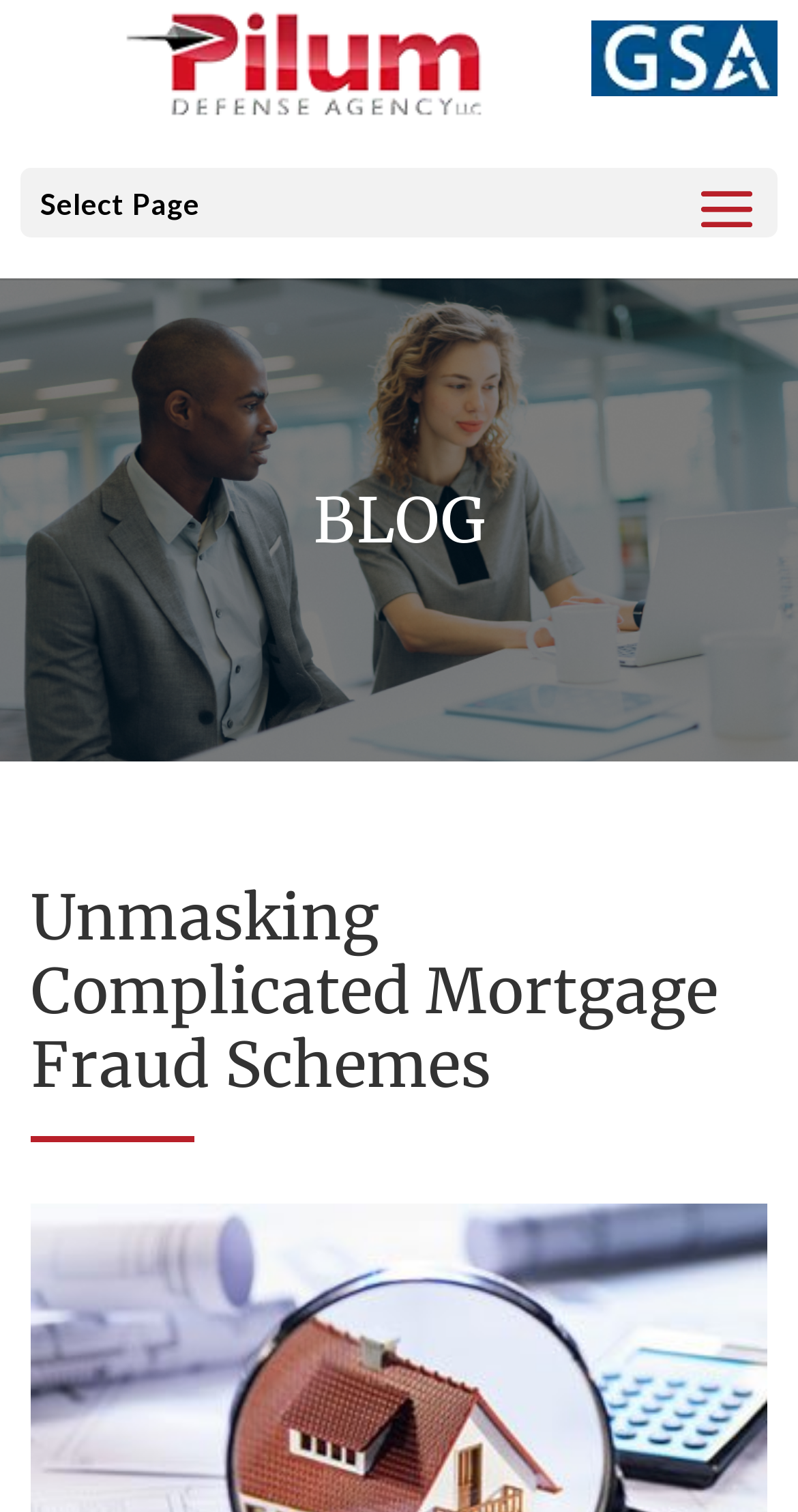Generate a comprehensive description of the contents of the webpage.

The webpage is titled "Unmasking Complicated Mortgage Fraud | Pilium Defense" and appears to be a blog page. At the top left, there is a link to "Armed Security in Denver | Pilum" accompanied by a small image. To the right of this link, there is another link to "GSA" with a corresponding image. Below these links, there is a static text element labeled "Select Page". 

The main content of the page is divided into two sections. On the left, there is a heading labeled "BLOG" with a large image below it that spans the entire width of the page. On the right, there is a heading titled "Unmasking Complicated Mortgage Fraud Schemes", which is likely the title of a blog post. The meta description suggests that the blog post is about an investigation that uncovered a subject's involvement in fraudulent title transfers.